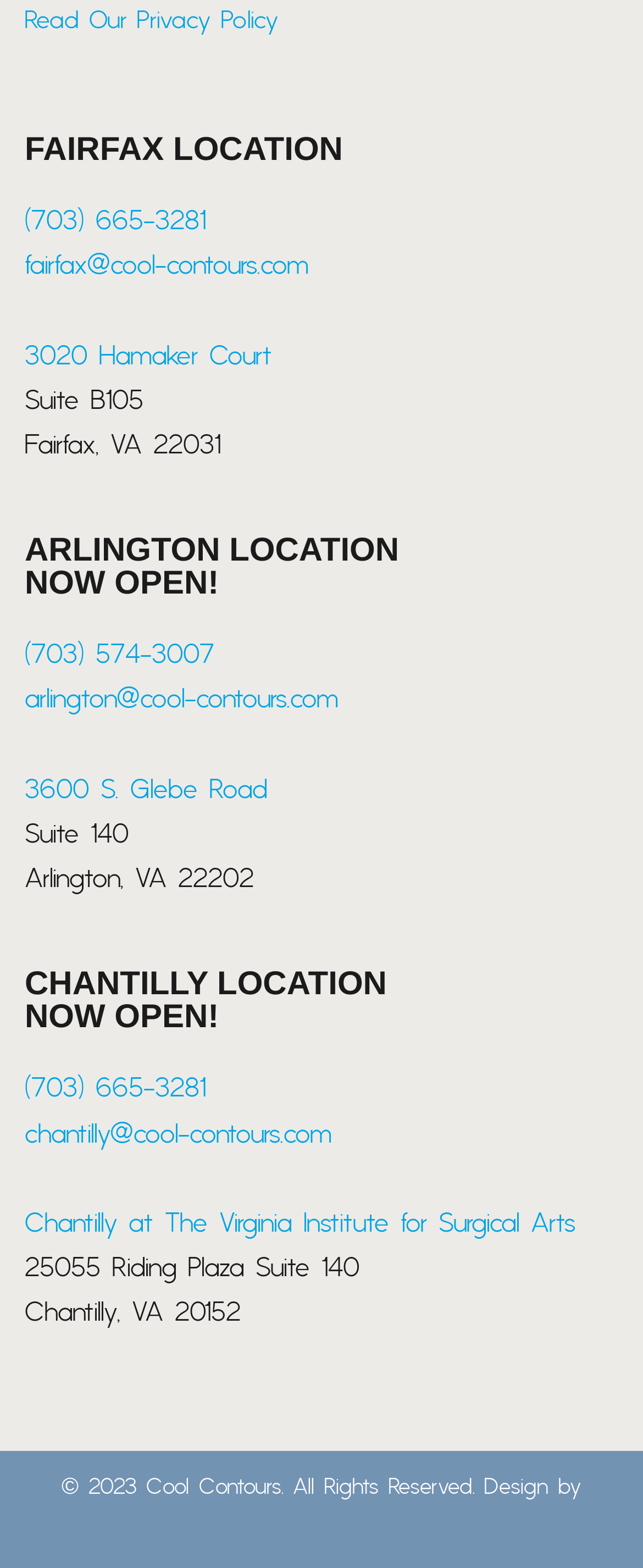What is the email address of the Arlington location?
Look at the image and answer with only one word or phrase.

arlington@cool-contours.com